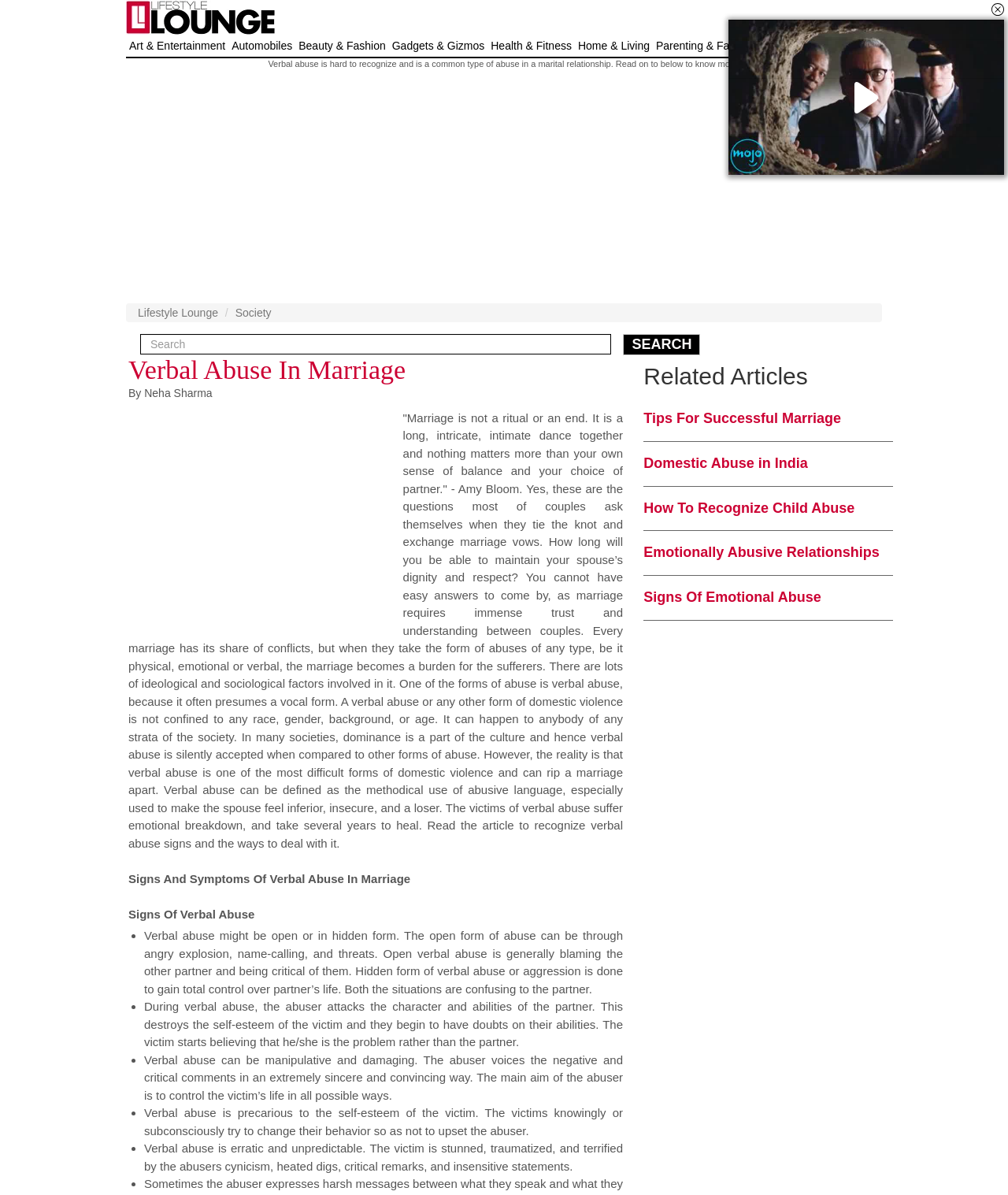What is the purpose of the search bar?
Based on the image, give a one-word or short phrase answer.

To search the website